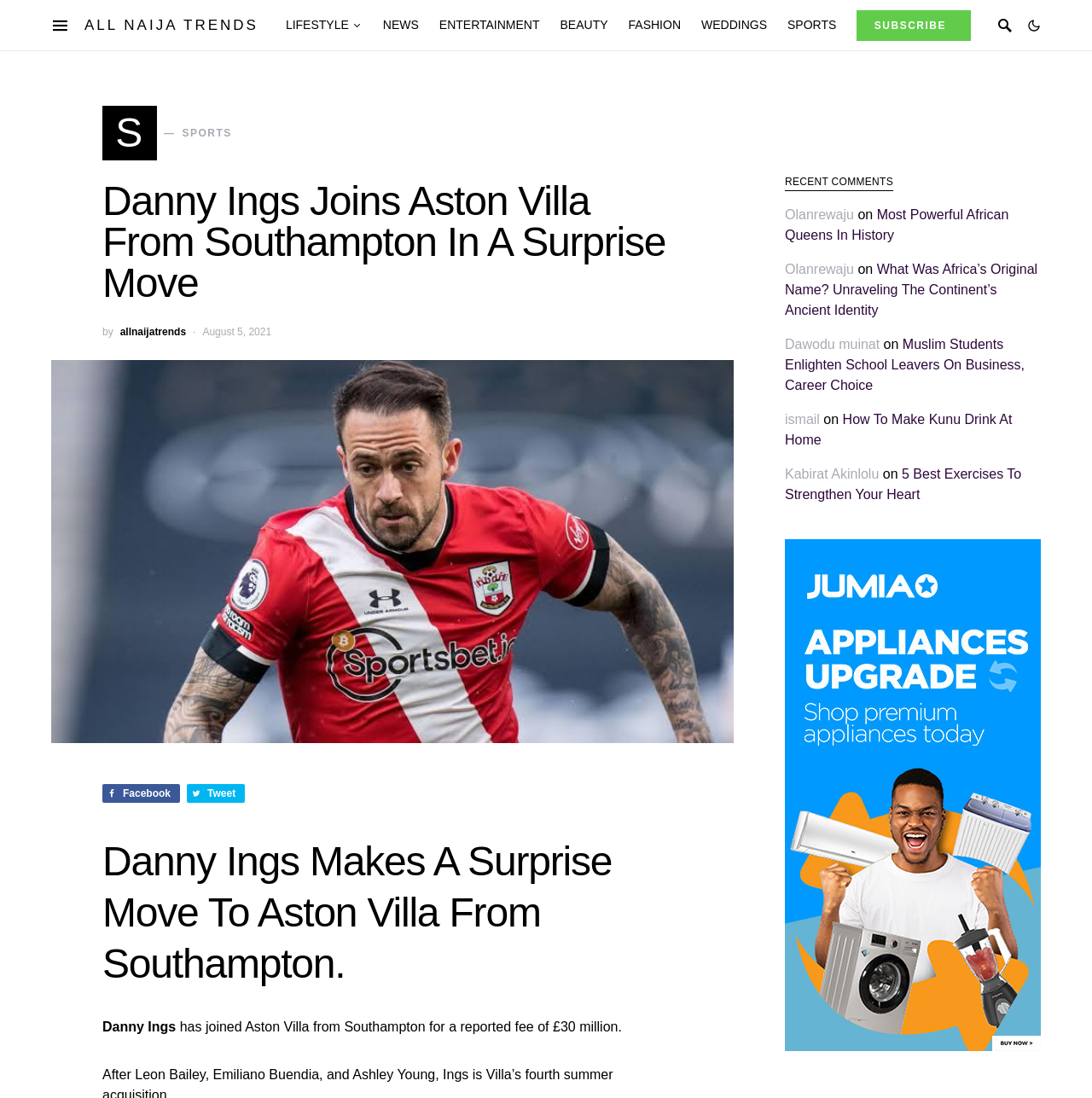Identify the bounding box of the UI element described as follows: "alt="APPLIANCES UPGRADE"". Provide the coordinates as four float numbers in the range of 0 to 1 [left, top, right, bottom].

[0.719, 0.717, 0.953, 0.73]